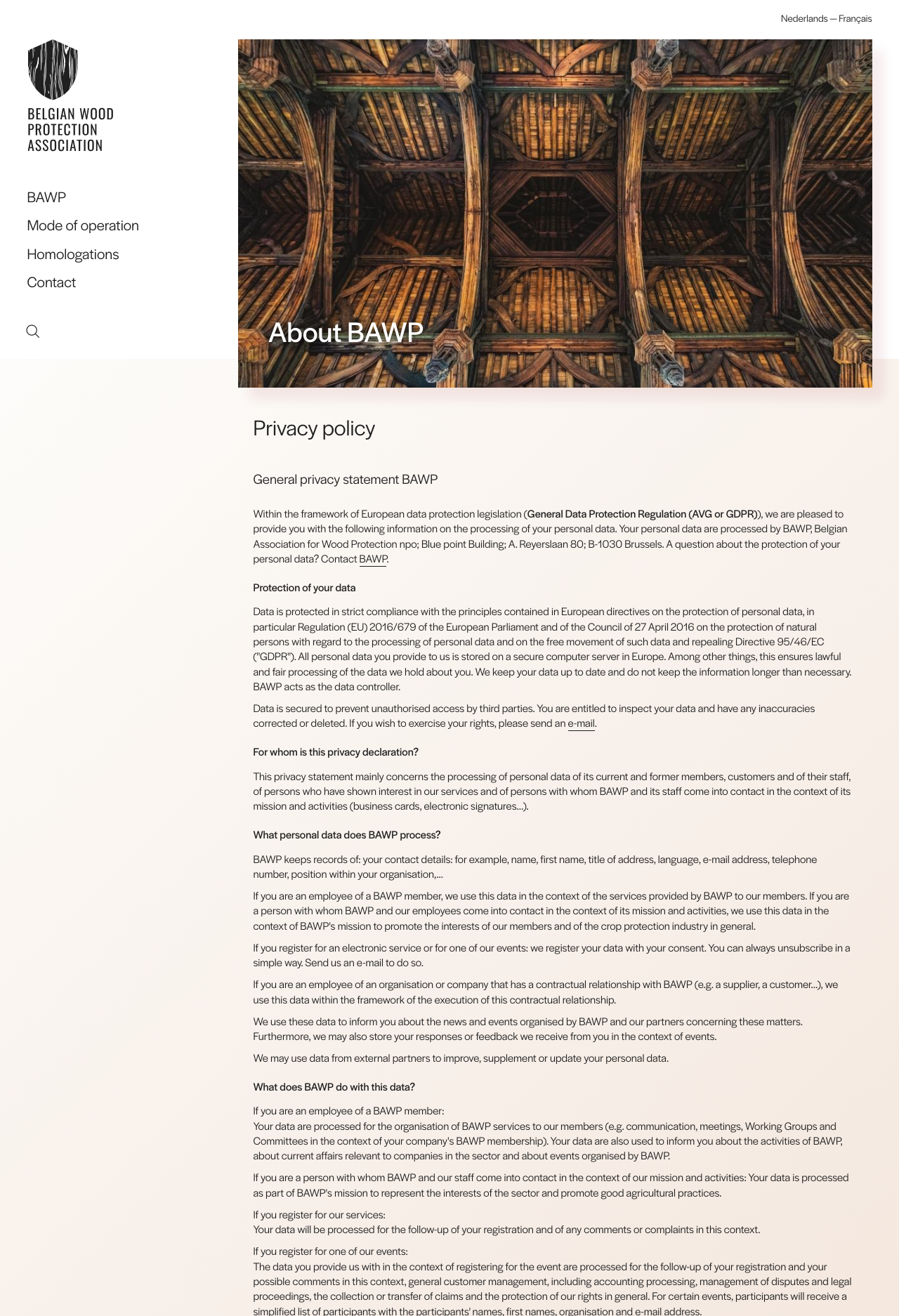Highlight the bounding box coordinates of the element that should be clicked to carry out the following instruction: "Click the e-mail link". The coordinates must be given as four float numbers ranging from 0 to 1, i.e., [left, top, right, bottom].

[0.632, 0.544, 0.662, 0.556]